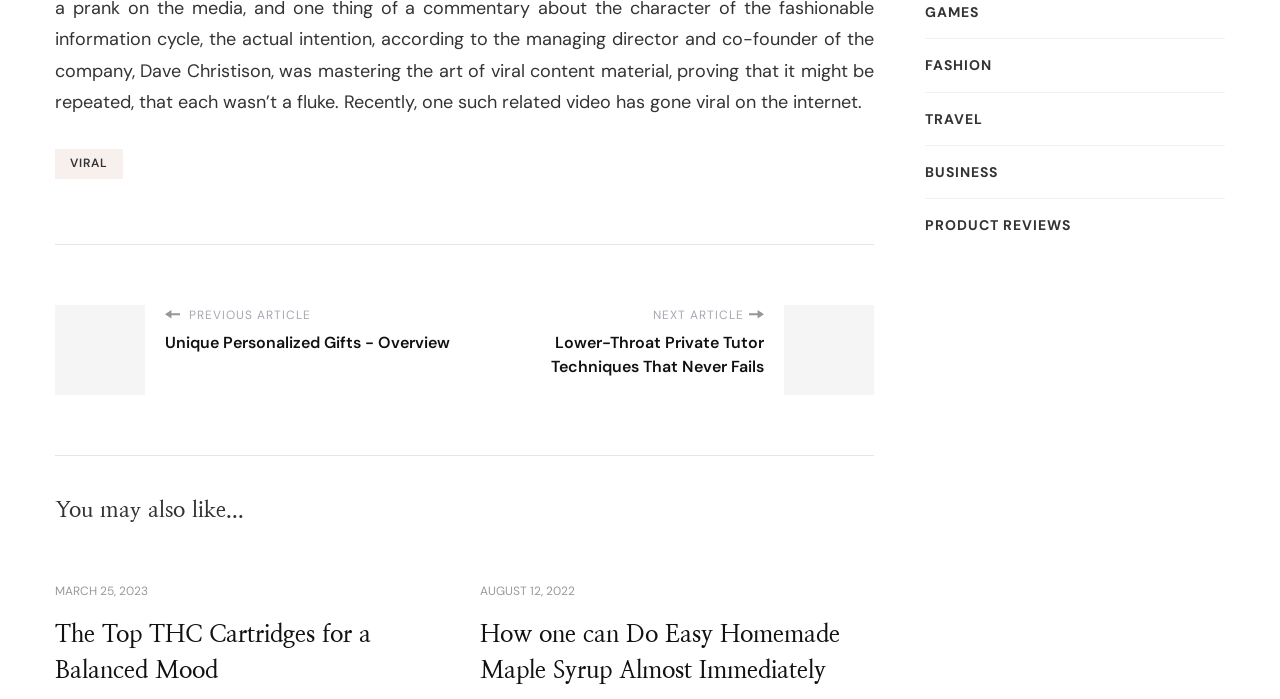Given the description of a UI element: "1117", identify the bounding box coordinates of the matching element in the webpage screenshot.

None